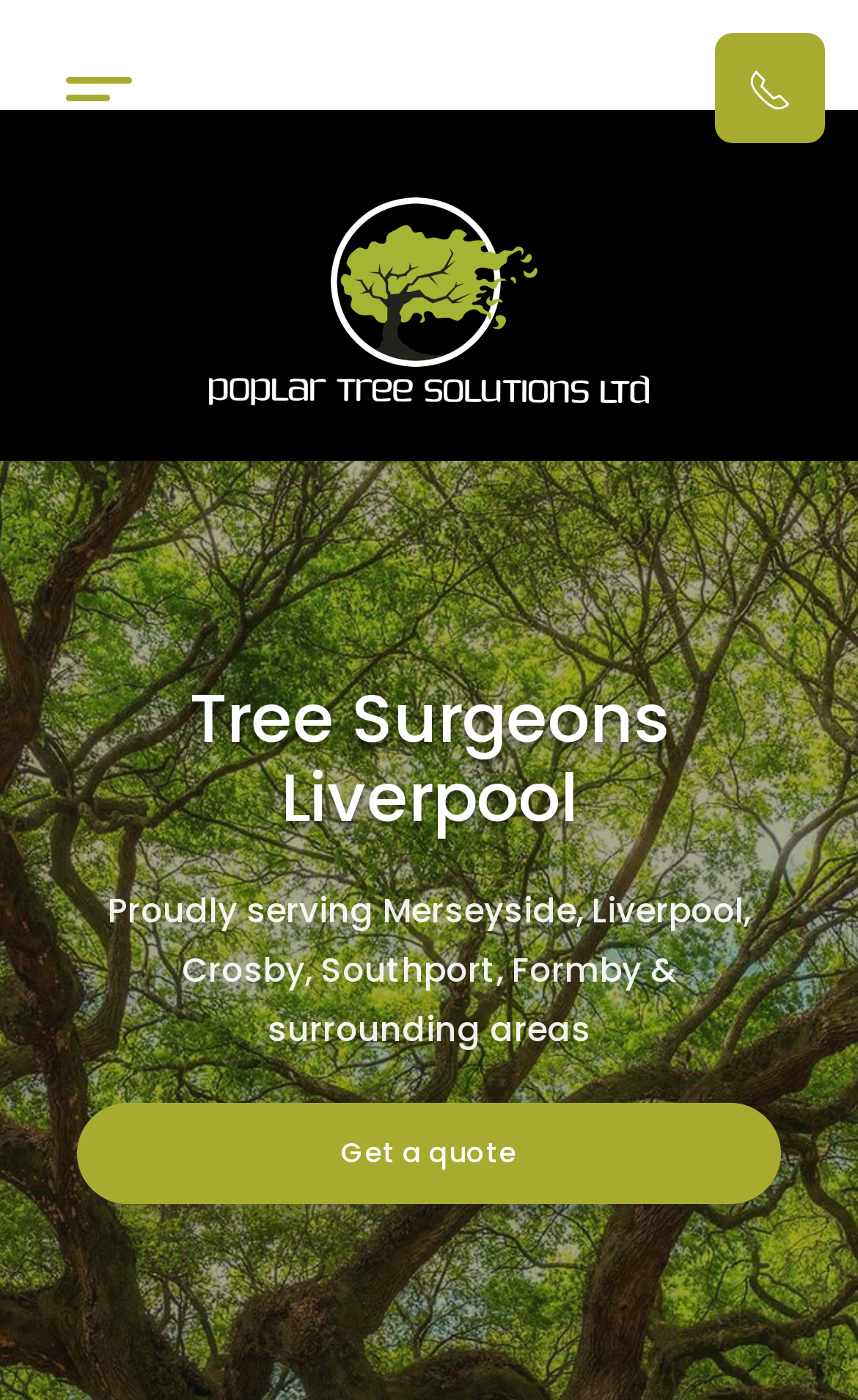Based on the element description, predict the bounding box coordinates (top-left x, top-left y, bottom-right x, bottom-right y) for the UI element in the screenshot: we buy ugly houses

None